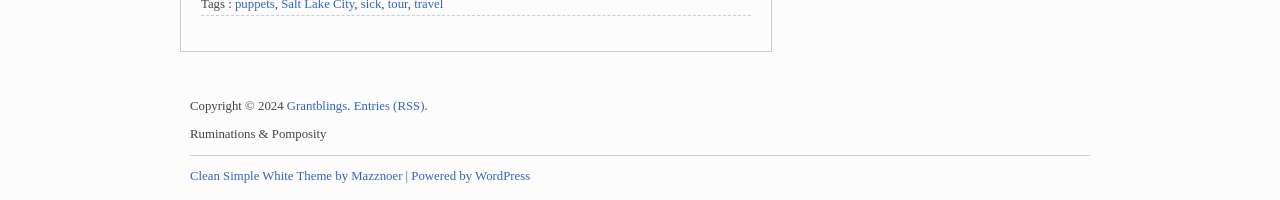What is the theme of the blog?
From the image, respond with a single word or phrase.

Clean Simple White Theme